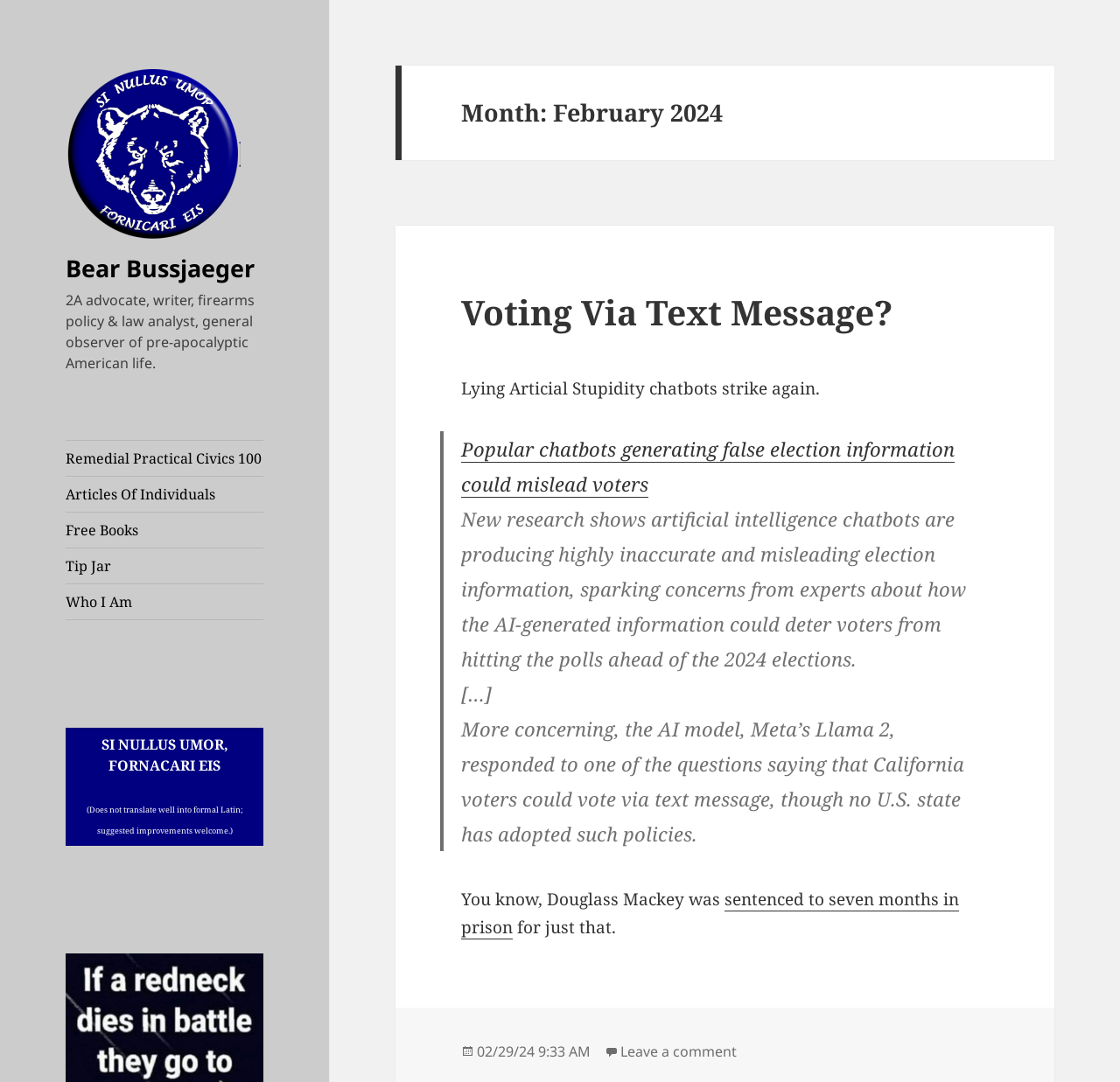Please respond to the question with a concise word or phrase:
What is the author's profession?

2A advocate, writer